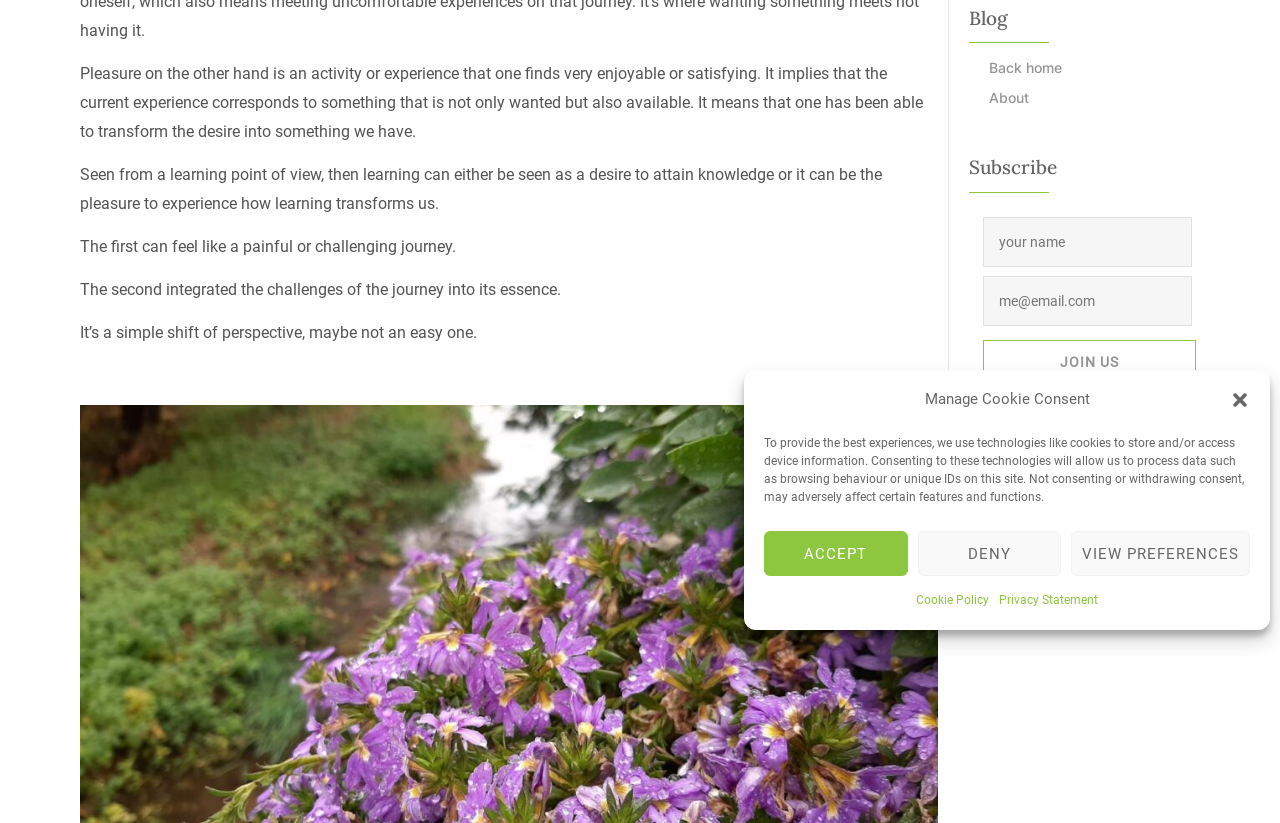Based on the element description, predict the bounding box coordinates (top-left x, top-left y, bottom-right x, bottom-right y) for the UI element in the screenshot: alt="me@email.com" name="email" placeholder="me@email.com" title="me@email.com"

[0.768, 0.335, 0.931, 0.396]